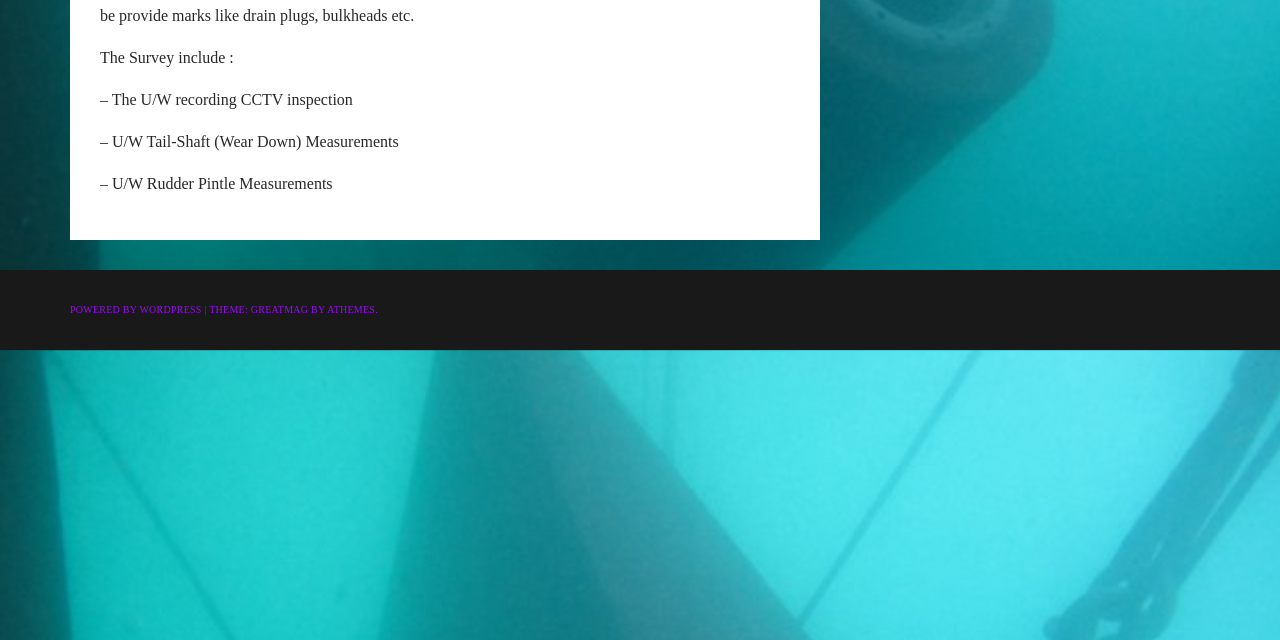Using the description: "How To Order", determine the UI element's bounding box coordinates. Ensure the coordinates are in the format of four float numbers between 0 and 1, i.e., [left, top, right, bottom].

None